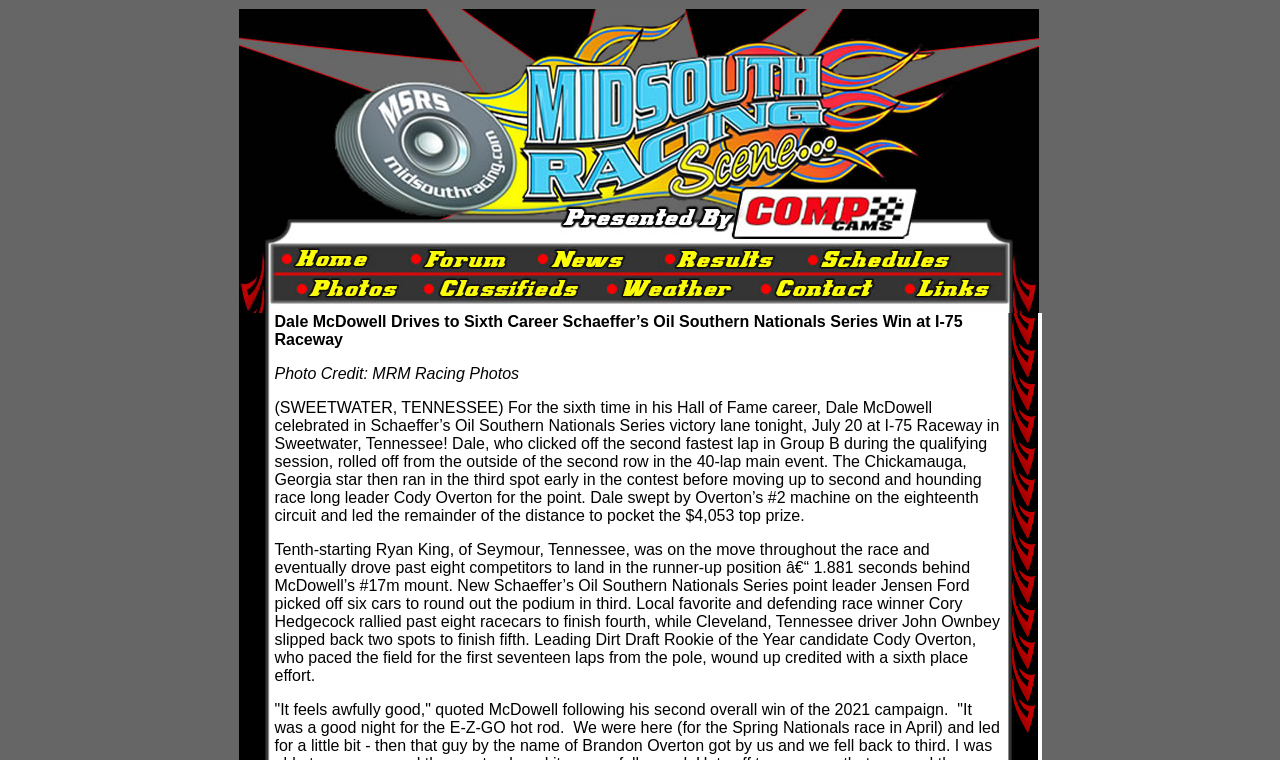From the webpage screenshot, predict the bounding box coordinates (top-left x, top-left y, bottom-right x, bottom-right y) for the UI element described here: name="layout_h_r2_c9"

[0.609, 0.322, 0.811, 0.357]